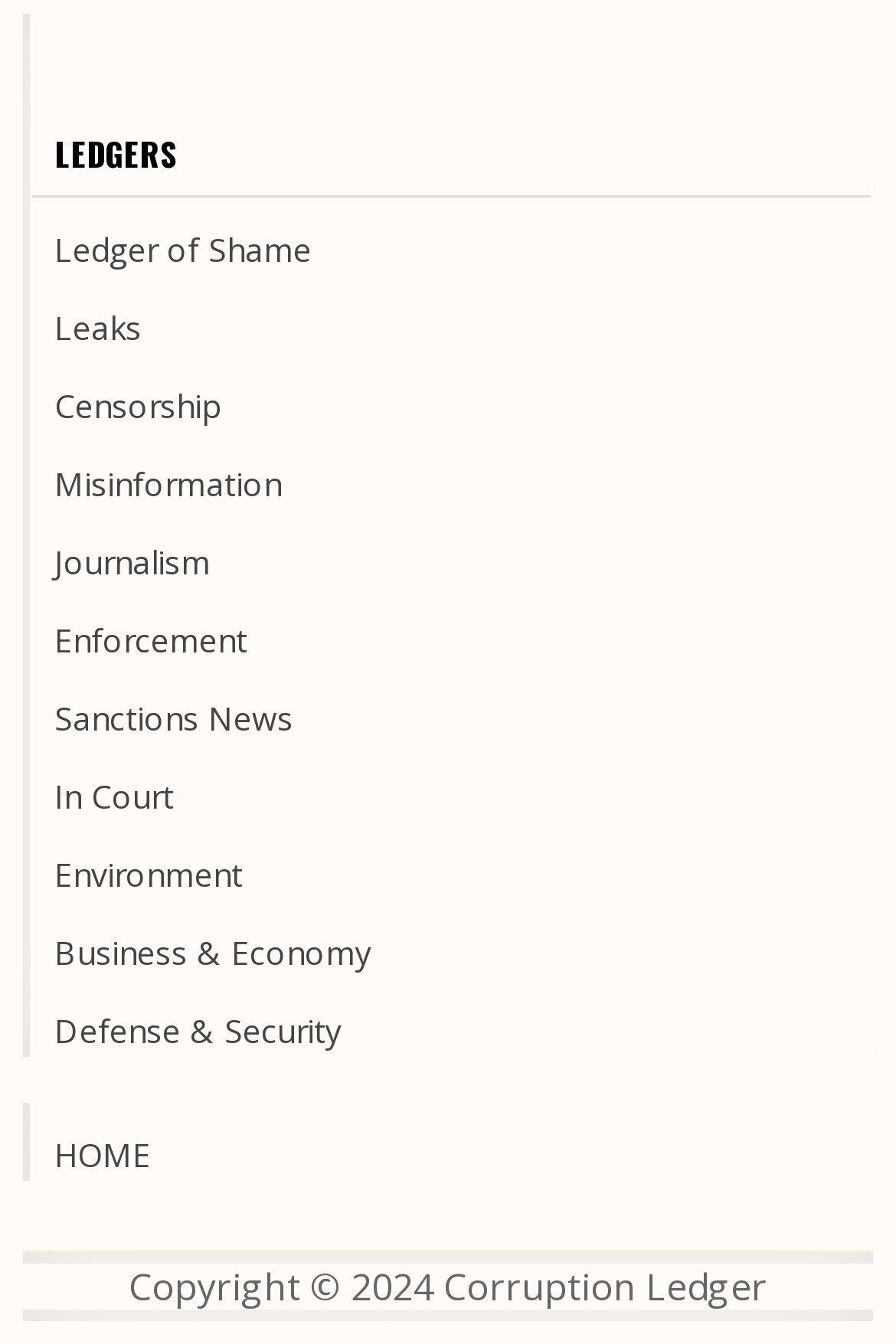Use the information in the screenshot to answer the question comprehensively: What is the copyright year of the webpage?

The static text at the bottom of the webpage reads 'Copyright © 2024 Corruption Ledger', indicating that the copyright year is 2024.